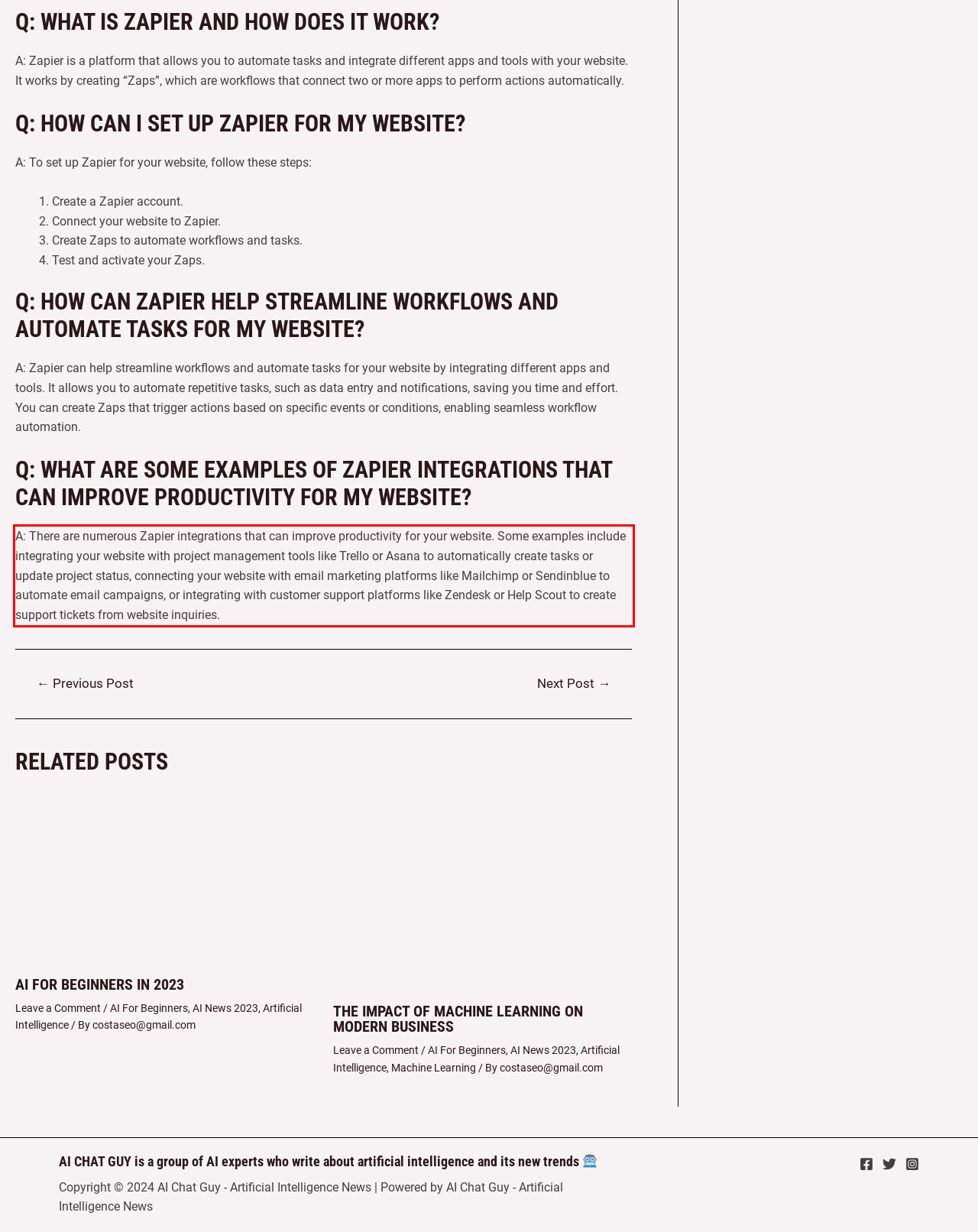Please extract the text content within the red bounding box on the webpage screenshot using OCR.

A: There are numerous Zapier integrations that can improve productivity for your website. Some examples include integrating your website with project management tools like Trello or Asana to automatically create tasks or update project status, connecting your website with email marketing platforms like Mailchimp or Sendinblue to automate email campaigns, or integrating with customer support platforms like Zendesk or Help Scout to create support tickets from website inquiries.